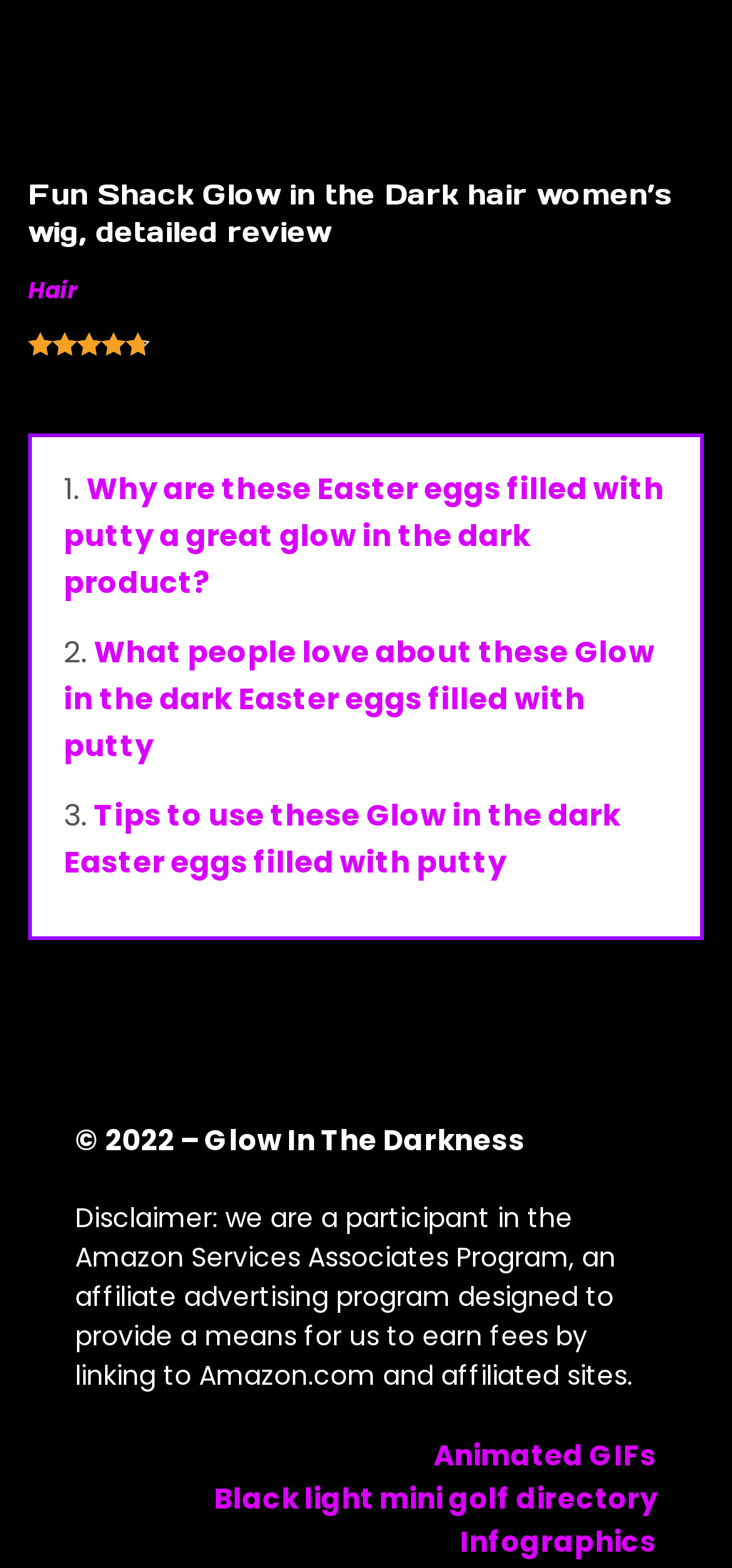How many Easter egg related links are there on this page?
Your answer should be a single word or phrase derived from the screenshot.

3